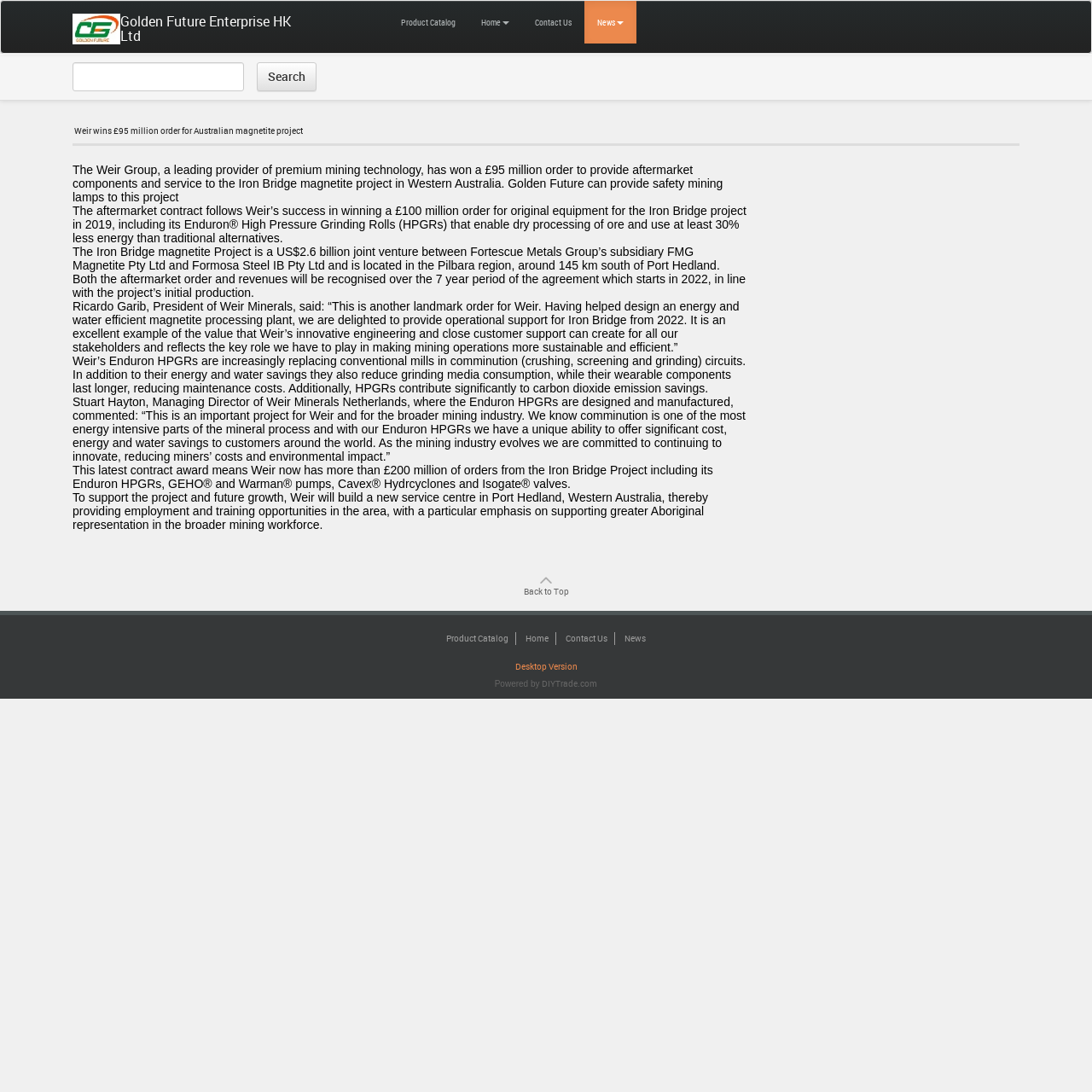Pinpoint the bounding box coordinates for the area that should be clicked to perform the following instruction: "Go to the product catalog".

[0.355, 0.001, 0.429, 0.04]